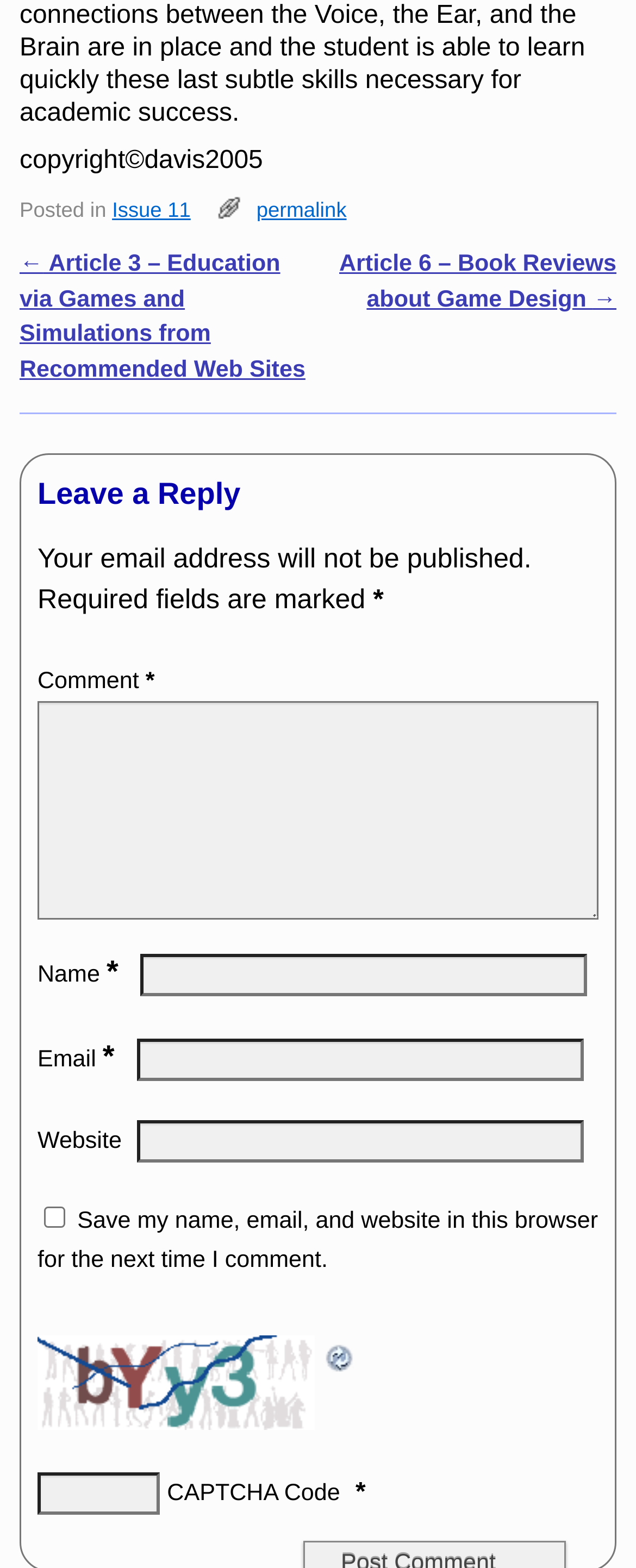Analyze the image and provide a detailed answer to the question: How many required fields are there in the comment form?

There are four required fields in the comment form: Comment, Name, Email, and CAPTCHA Code, indicated by an asterisk (*) symbol.